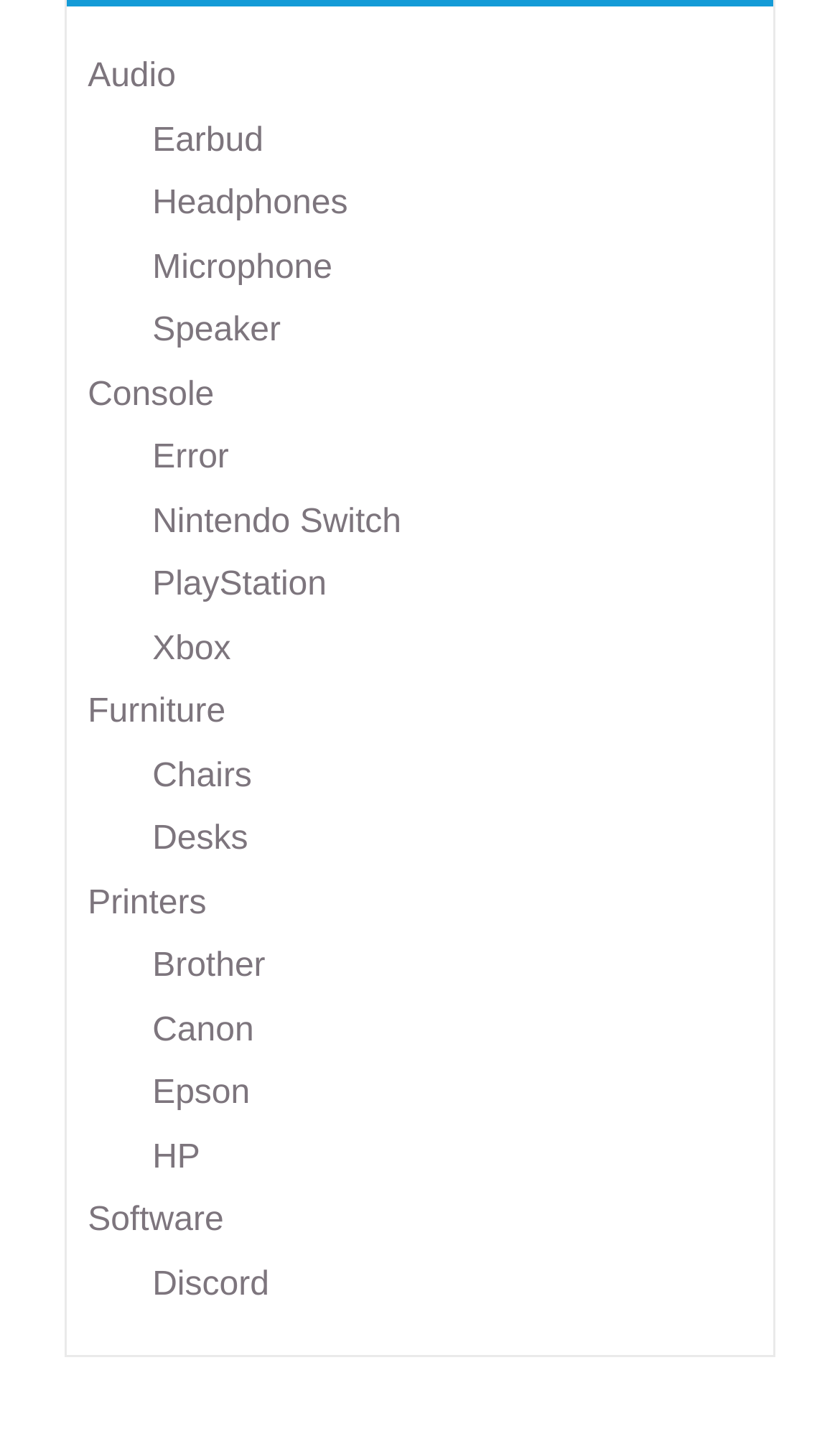Examine the screenshot and answer the question in as much detail as possible: How many gaming console subcategories are available?

I counted the number of links related to gaming consoles, which are 'Nintendo Switch', 'PlayStation', and 'Xbox', totaling 3 subcategories.